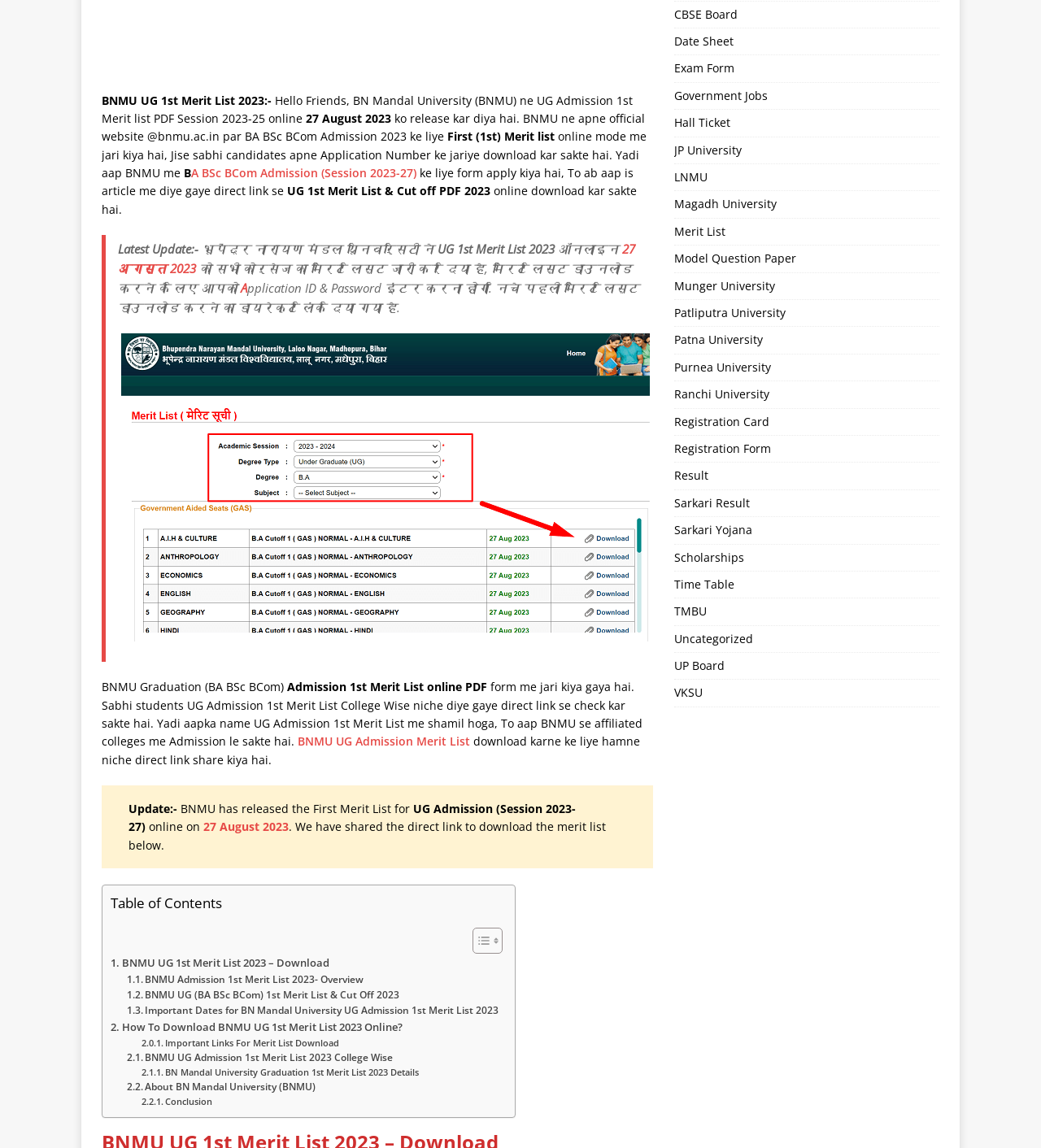Please determine the bounding box coordinates of the clickable area required to carry out the following instruction: "Learn How To Download BNMU UG 1st Merit List 2023 Online". The coordinates must be four float numbers between 0 and 1, represented as [left, top, right, bottom].

[0.106, 0.887, 0.386, 0.902]